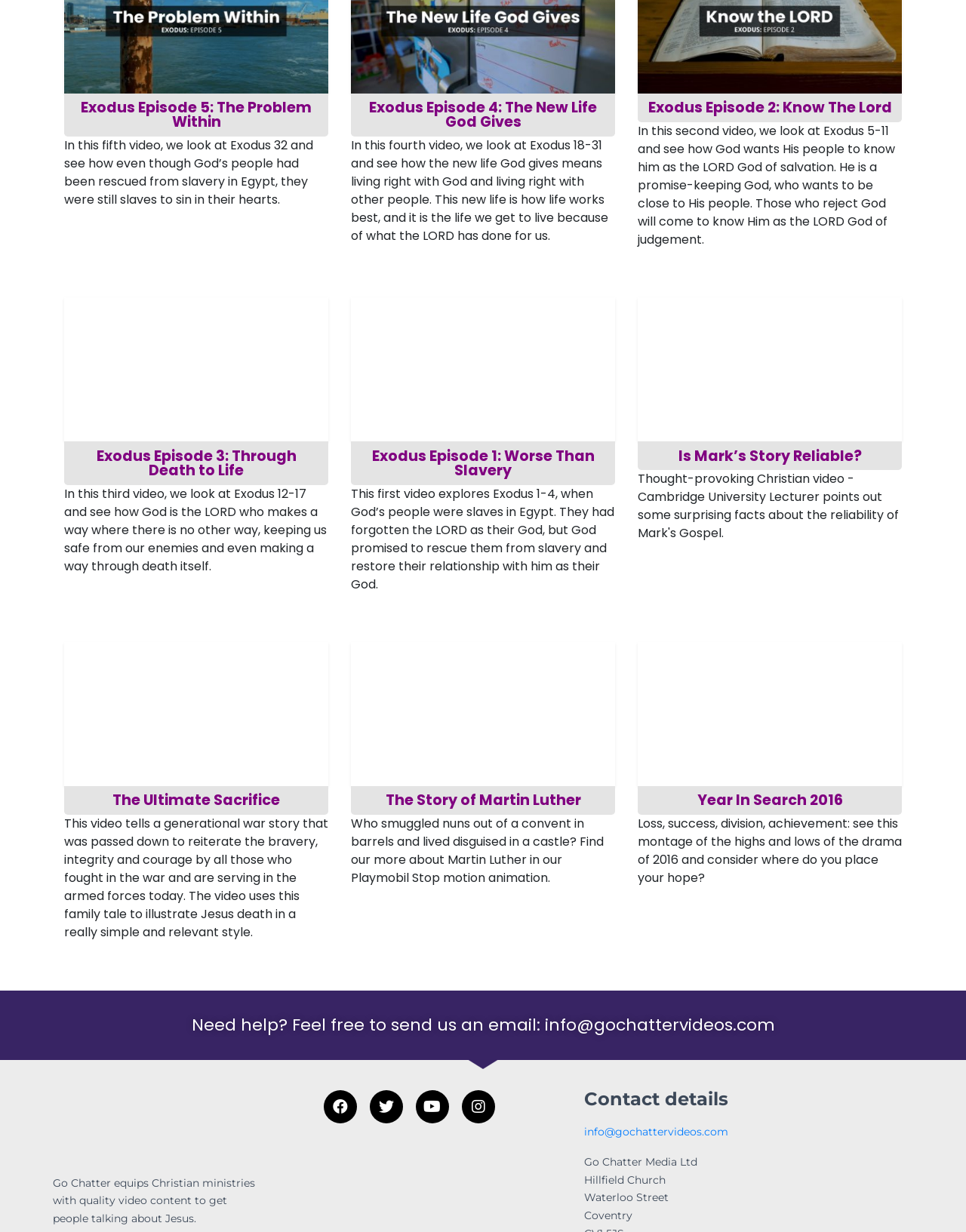Please answer the following question using a single word or phrase: 
What is the purpose of Go Chatter?

Equip Christian ministries with video content